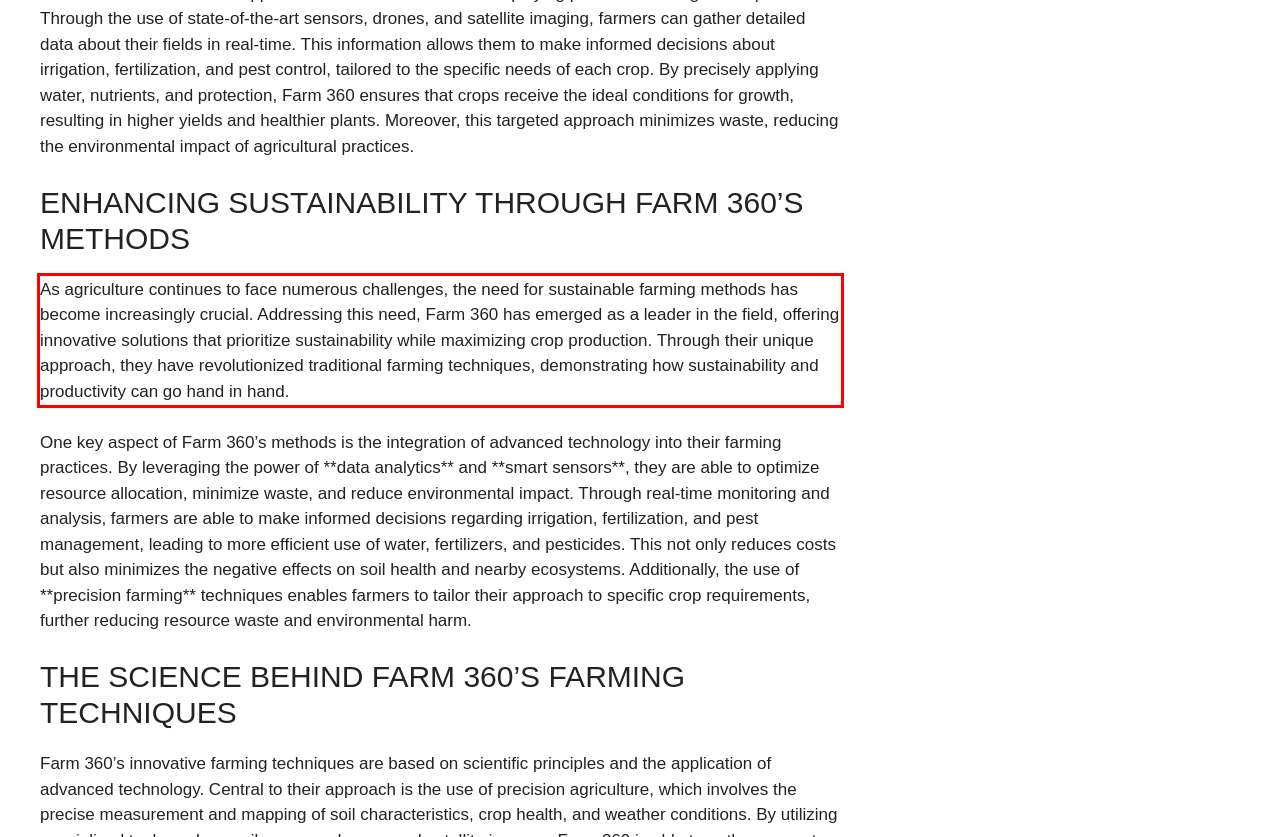Analyze the webpage screenshot and use OCR to recognize the text content in the red bounding box.

As agriculture continues to face numerous challenges, the need for sustainable farming methods has become increasingly crucial. Addressing this need, Farm 360 has emerged as a leader in the field, offering innovative solutions that prioritize sustainability while maximizing crop production. Through their unique approach, they have revolutionized traditional farming techniques, demonstrating how sustainability and productivity can go hand in hand.